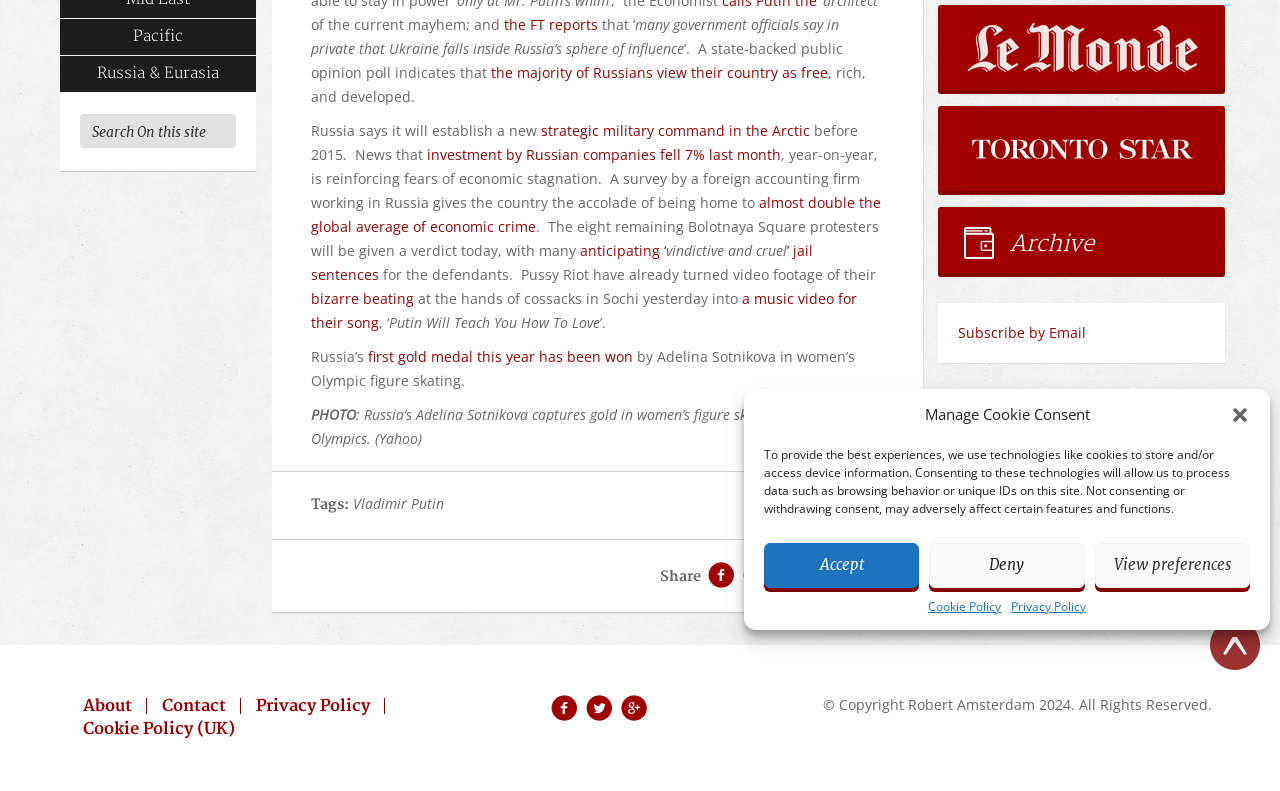Using the given element description, provide the bounding box coordinates (top-left x, top-left y, bottom-right x, bottom-right y) for the corresponding UI element in the screenshot: Vladimir Putin

[0.276, 0.625, 0.347, 0.649]